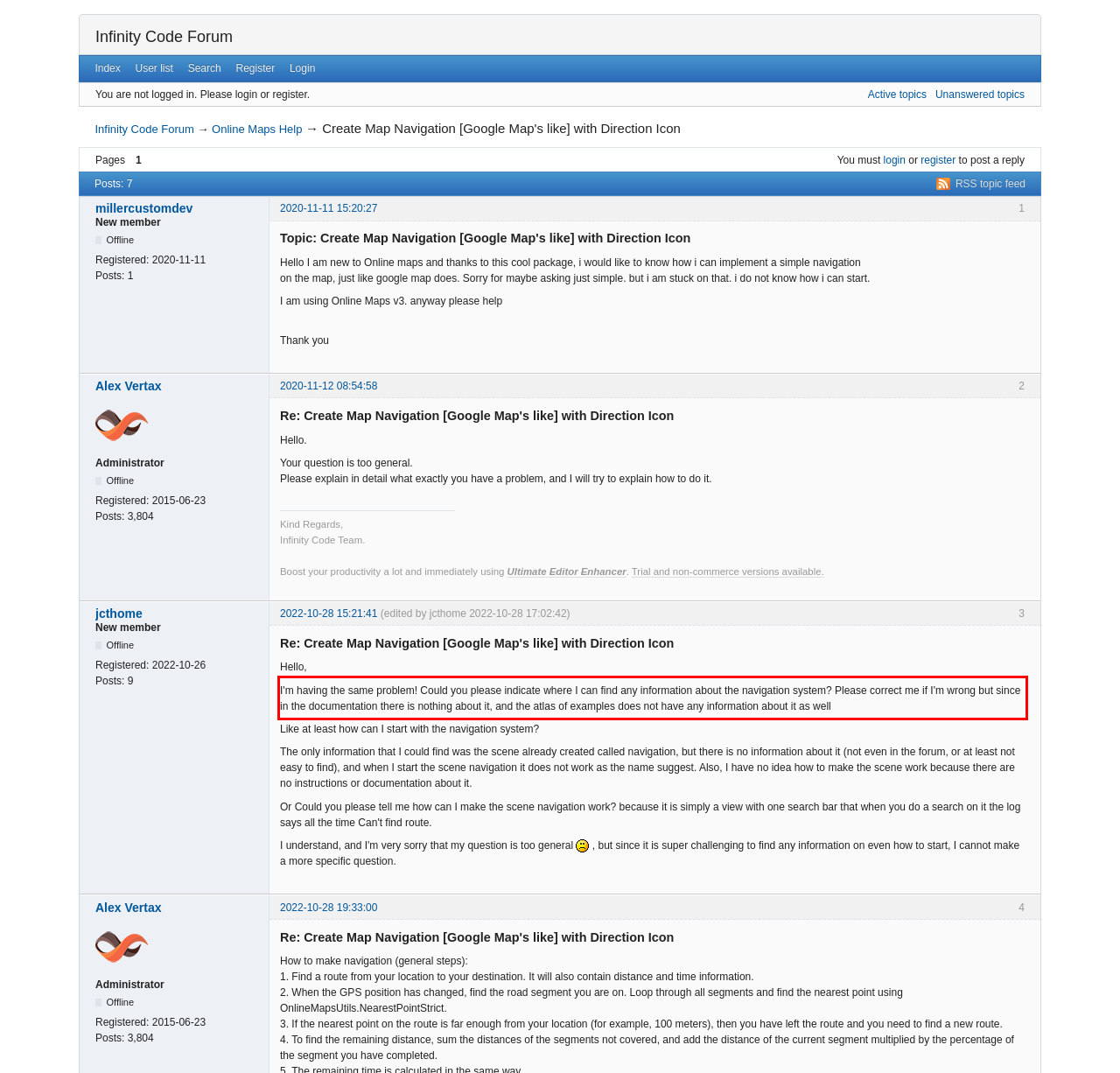Using the webpage screenshot, recognize and capture the text within the red bounding box.

I'm having the same problem! Could you please indicate where I can find any information about the navigation system? Please correct me if I'm wrong but since in the documentation there is nothing about it, and the atlas of examples does not have any information about it as well